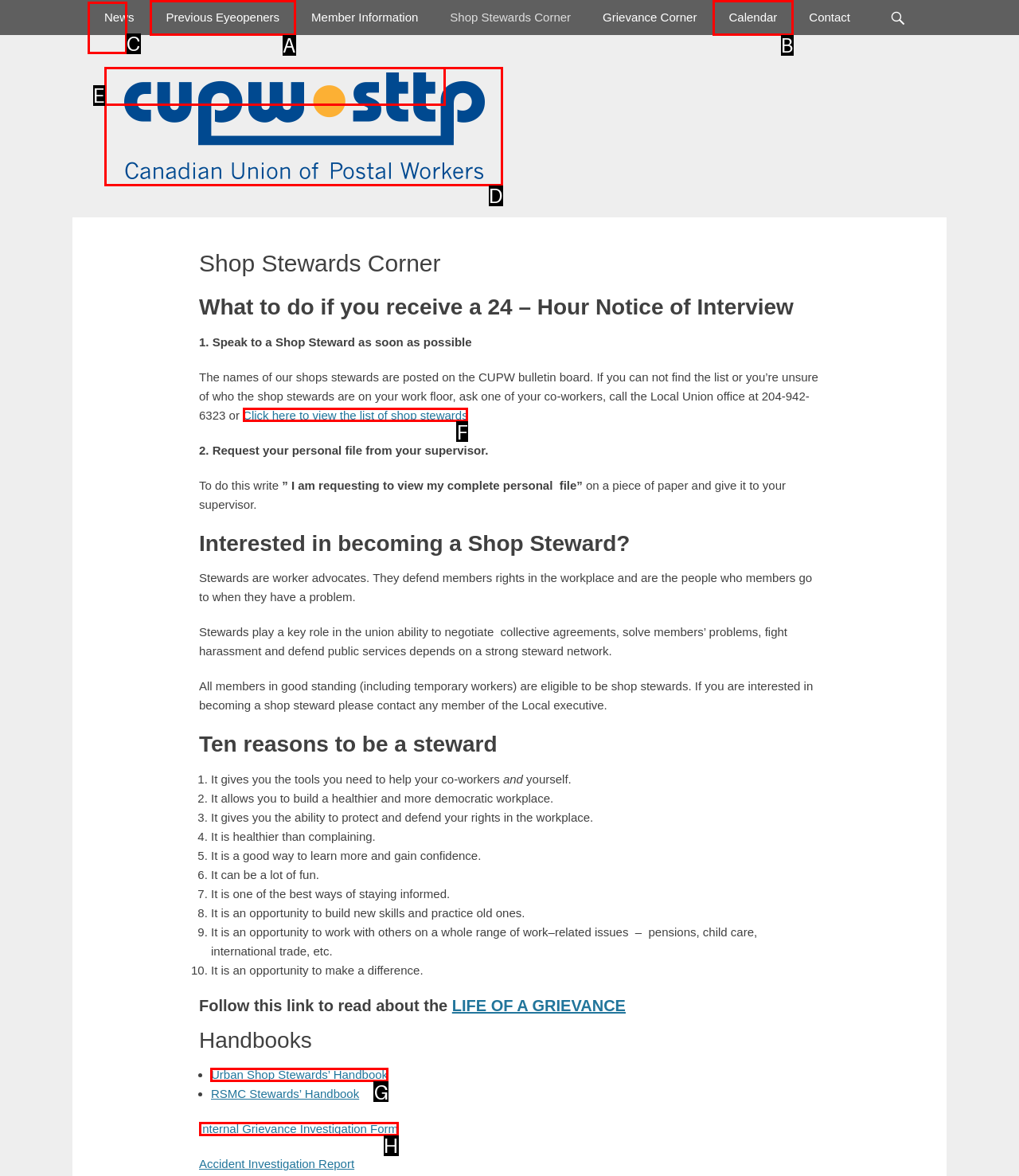Determine the letter of the element you should click to carry out the task: Open the 'Urban Shop Stewards’ Handbook'
Answer with the letter from the given choices.

G